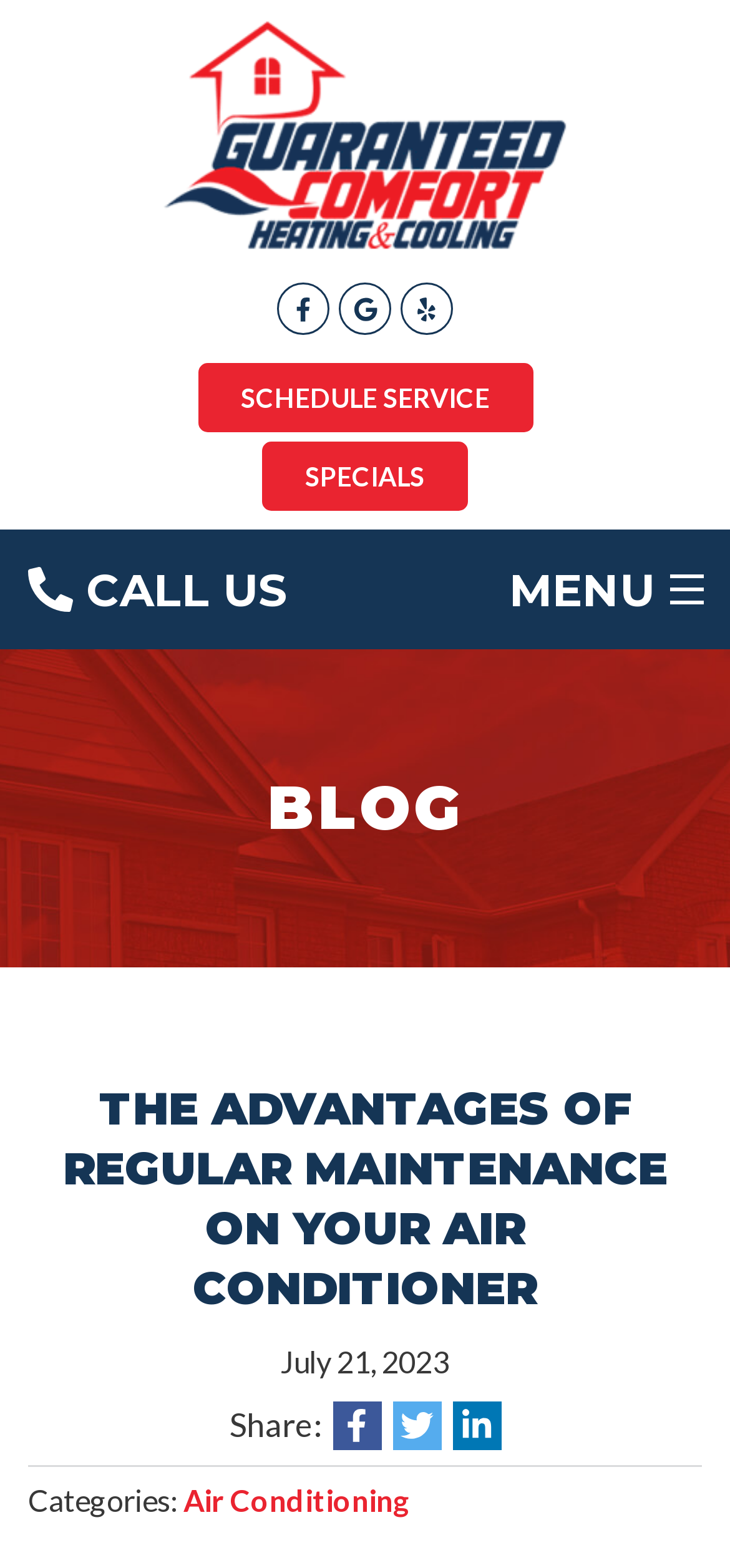Calculate the bounding box coordinates of the UI element given the description: "title="Guaranteed Comfort Heating & Cooling"".

[0.223, 0.075, 0.777, 0.095]